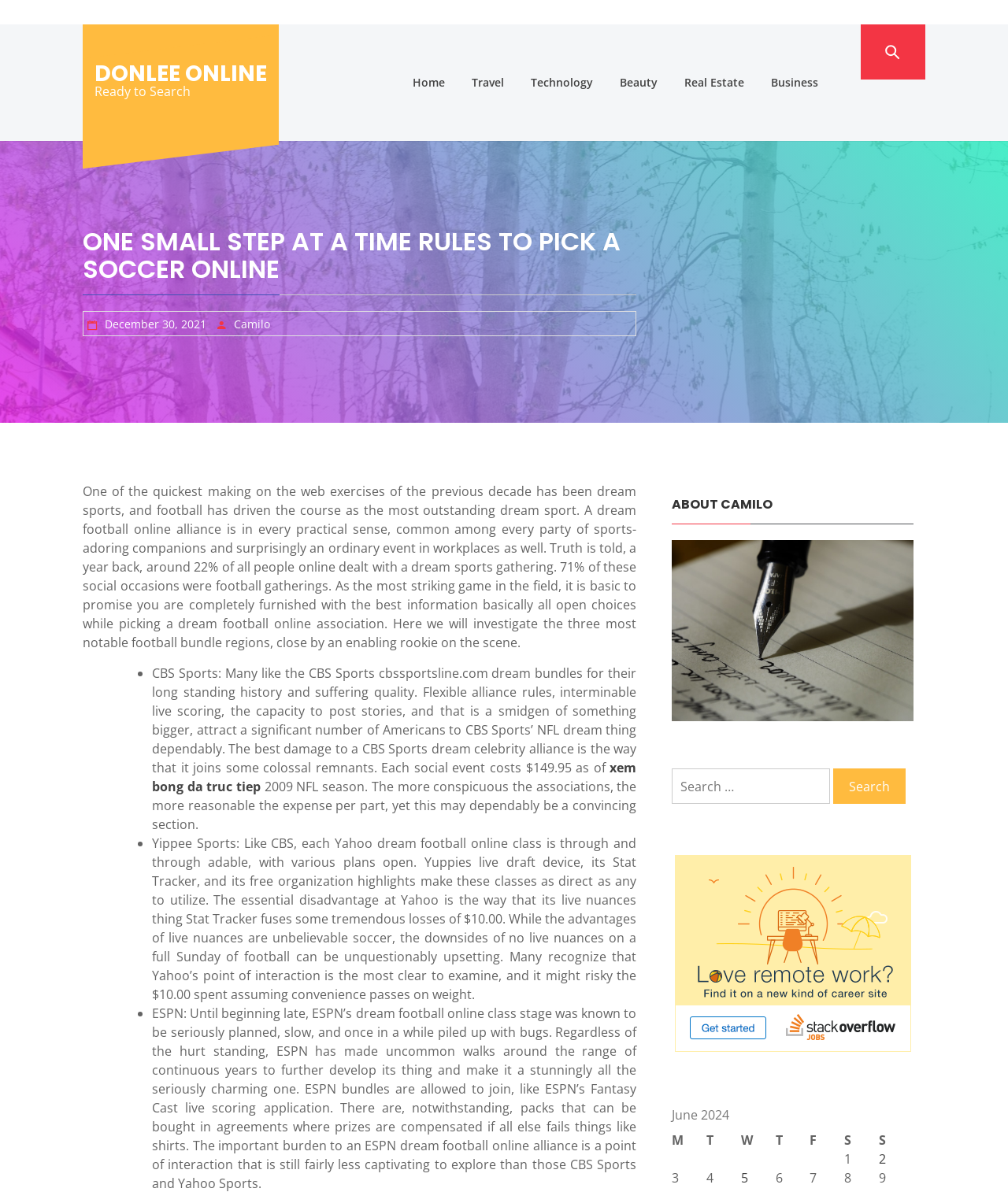Based on the element description: "parent_node: Search for: value="Search"", identify the bounding box coordinates for this UI element. The coordinates must be four float numbers between 0 and 1, listed as [left, top, right, bottom].

[0.827, 0.593, 0.899, 0.623]